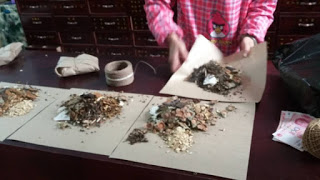Describe the image thoroughly.

In this image, a person is engaged in the meticulous task of preparing herbal ingredients. The individual, dressed in a pink checkered shirt, is seen arranging various types of herbs and spices on several pieces of kraft paper laid out on a wooden table. There are distinct piles of what appear to be dried herbs, roots, and other natural materials, suggesting an emphasis on quality and precision in their herbal practice. 

Next to one of the piles, a roll of twine is visible, likely used for bundling the herbs once prepared. The backdrop features wooden cabinets filled with drawers, hinting at a traditional herbal shop or apothecary setting. The surroundings evoke a sense of craftsmanship and connection to nature, highlighting the importance of these ingredients in herbal medicine. 

Overall, the scene captures a serene yet industrious moment in the life of someone deeply involved in the art of herbal preparation.